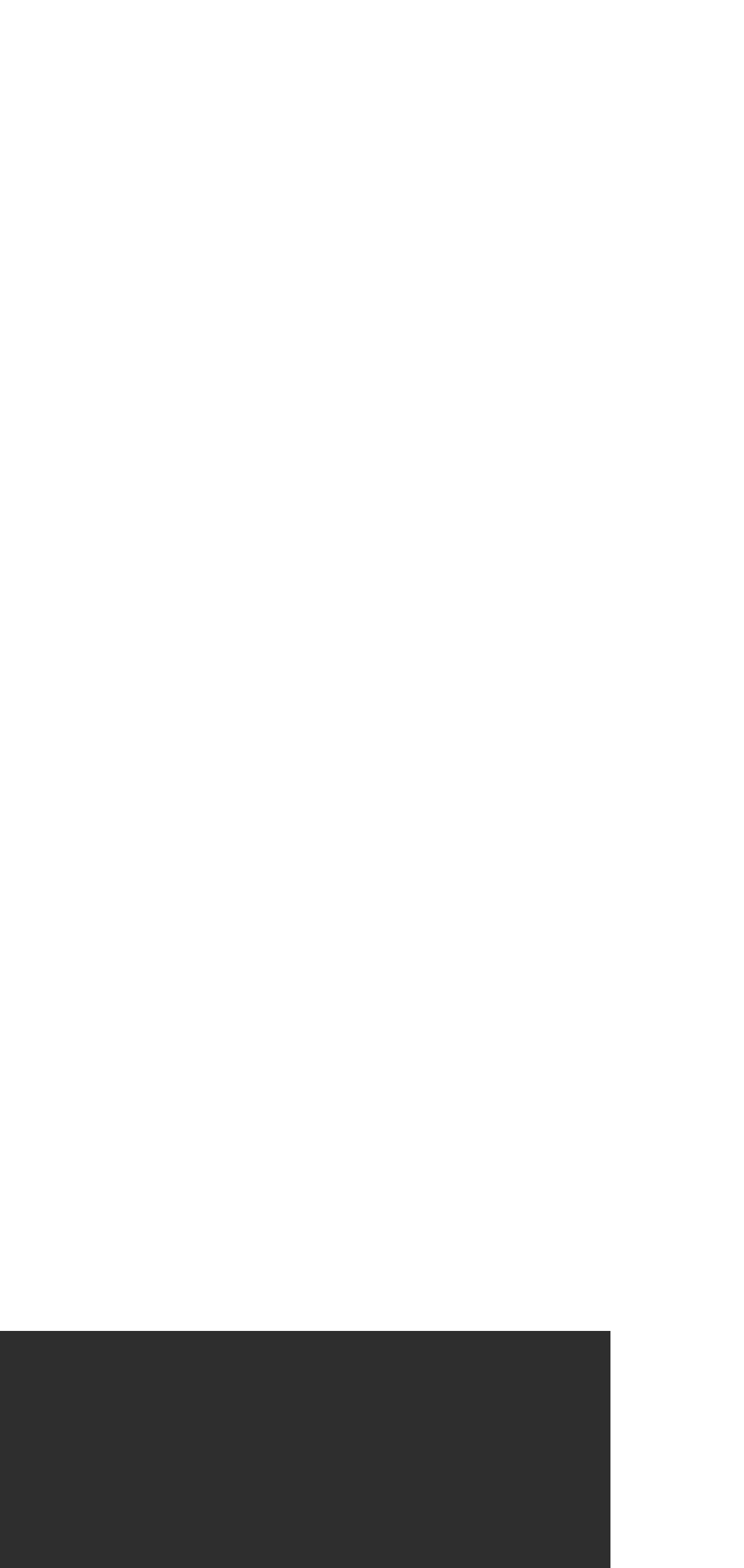What is the email address to contact the company?
Please answer the question with a detailed response using the information from the screenshot.

The email address can be found in the contact information section of the webpage. The text 'Email :' is followed by a link element with the email address 'Sales@dayworthpackaging.co.uk', which has a bounding box coordinate of [0.026, 0.815, 0.623, 0.838].